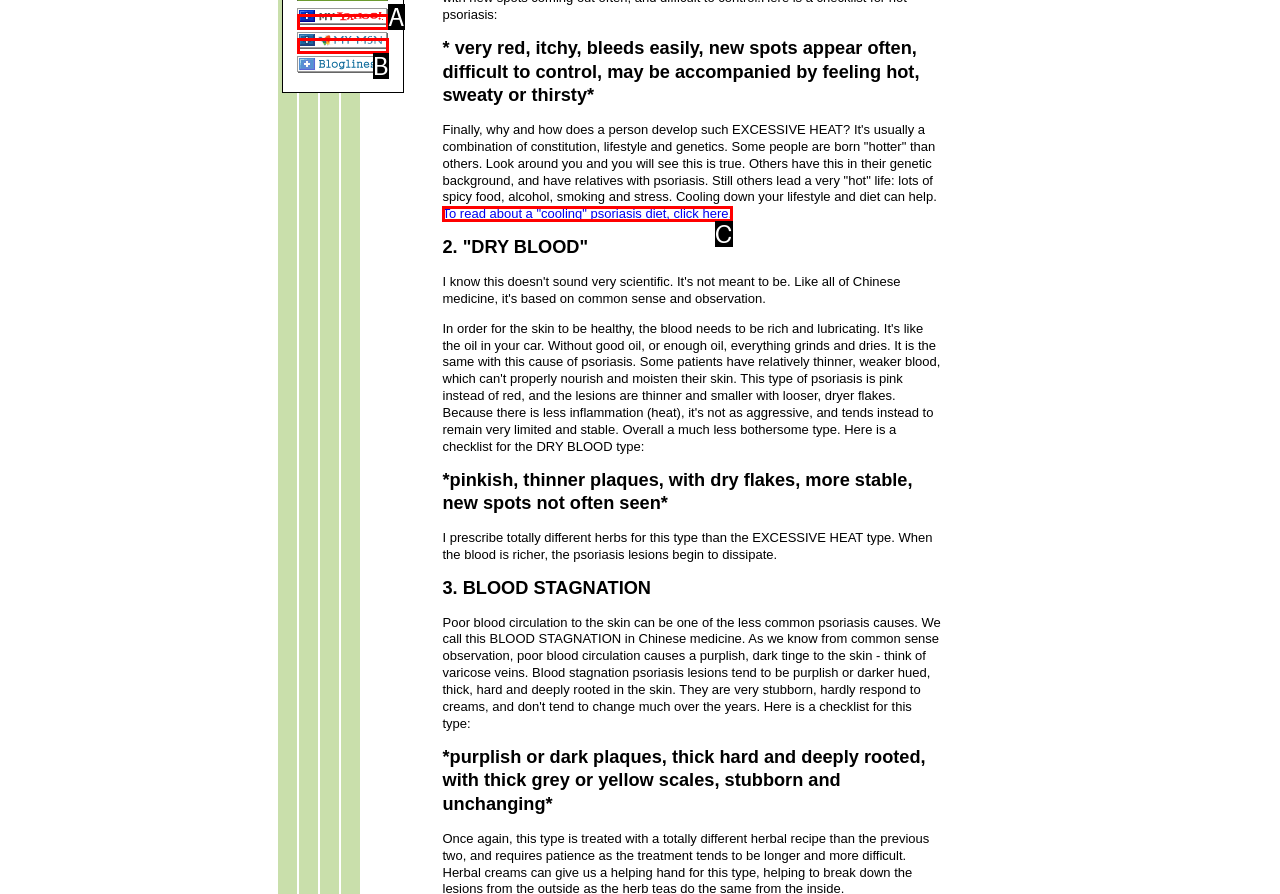Tell me which one HTML element best matches the description: alt="Add to My Yahoo!" Answer with the option's letter from the given choices directly.

A